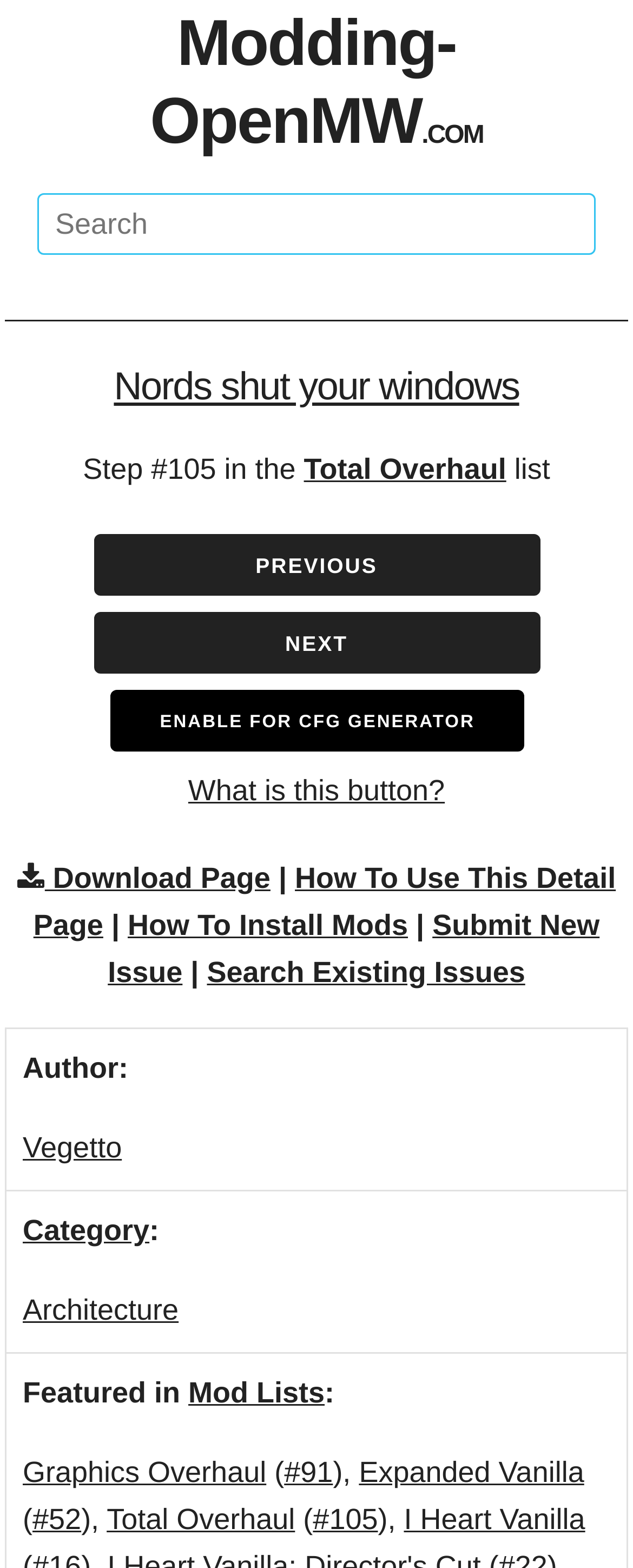What is the current step in the list?
Give a comprehensive and detailed explanation for the question.

The current step in the list can be found in the StaticText element that says 'Step #105 in the'. This indicates that the current step is number 105.